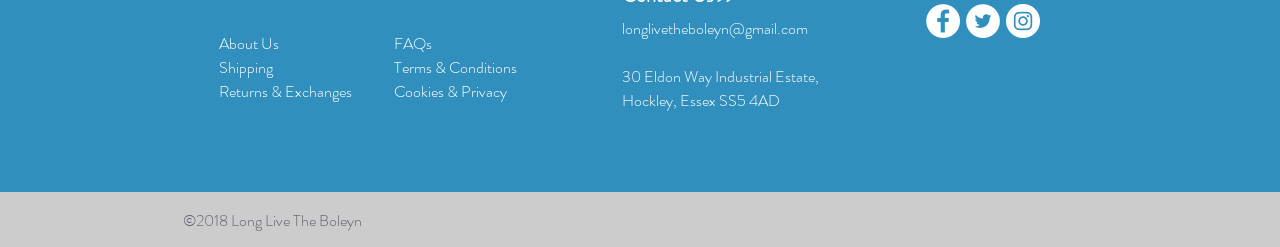Locate the bounding box coordinates of the element that should be clicked to fulfill the instruction: "click About Us".

[0.171, 0.128, 0.218, 0.221]